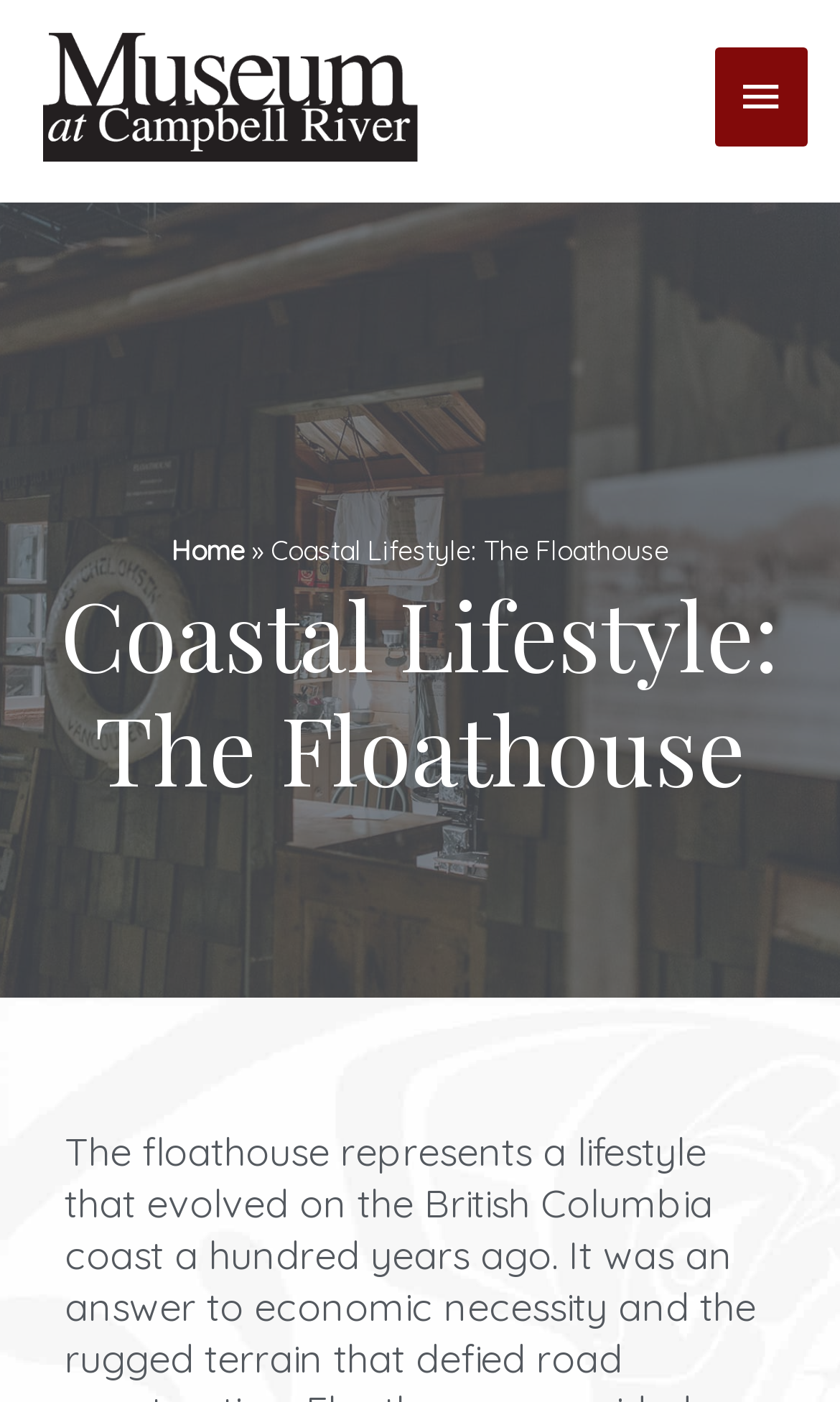Describe the entire webpage, focusing on both content and design.

The webpage is about the floathouse, a lifestyle that originated on the British Columbia coast a hundred years ago. At the top left corner, there is a link to the Campbell River Museum, accompanied by an image with the same name. 

Below the image, there is a main menu button on the right side, which is currently not expanded. When expanded, it reveals a menu with a link to the "Home" page, followed by a right arrow symbol and then the title "Coastal Lifestyle: The Floathouse". 

Further down, there is a prominent heading that reads "Coastal Lifestyle: The Floathouse", taking up most of the width of the page.